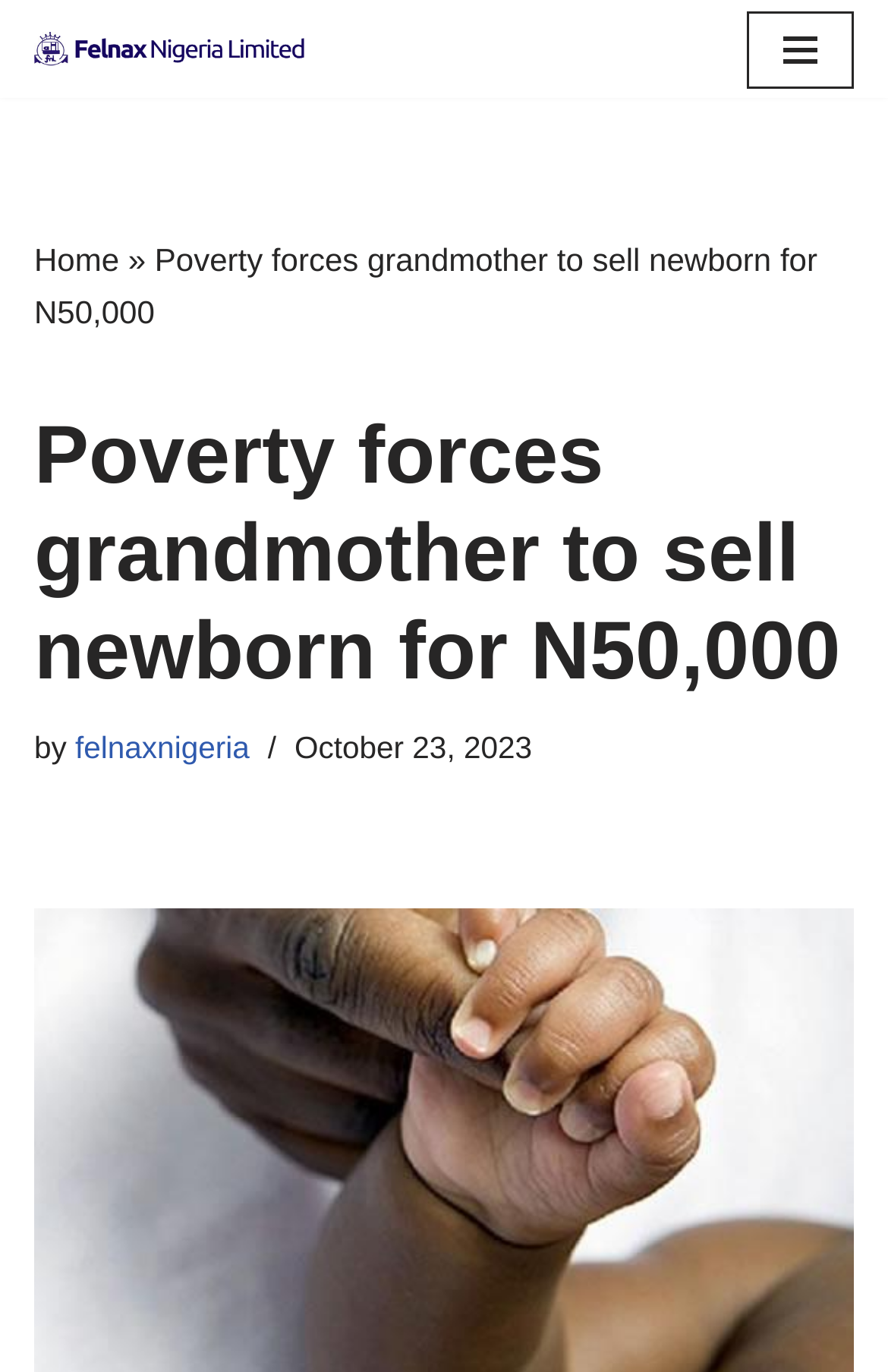Predict the bounding box coordinates of the UI element that matches this description: "Home". The coordinates should be in the format [left, top, right, bottom] with each value between 0 and 1.

[0.038, 0.176, 0.134, 0.203]